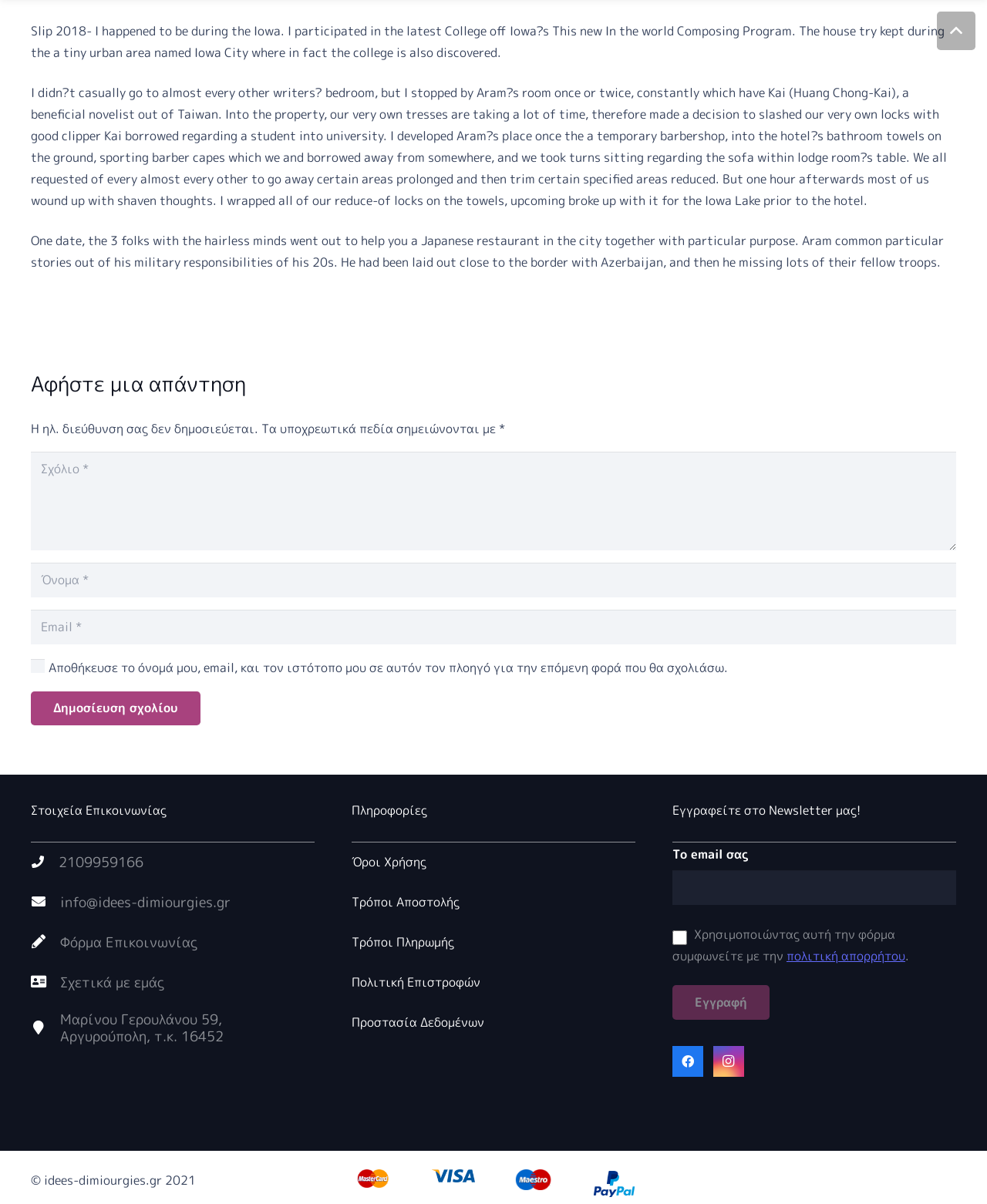Identify the coordinates of the bounding box for the element that must be clicked to accomplish the instruction: "Click the link 'Meeting of the SI Africa Committee, Dar es Salaam, Tanzania'".

None